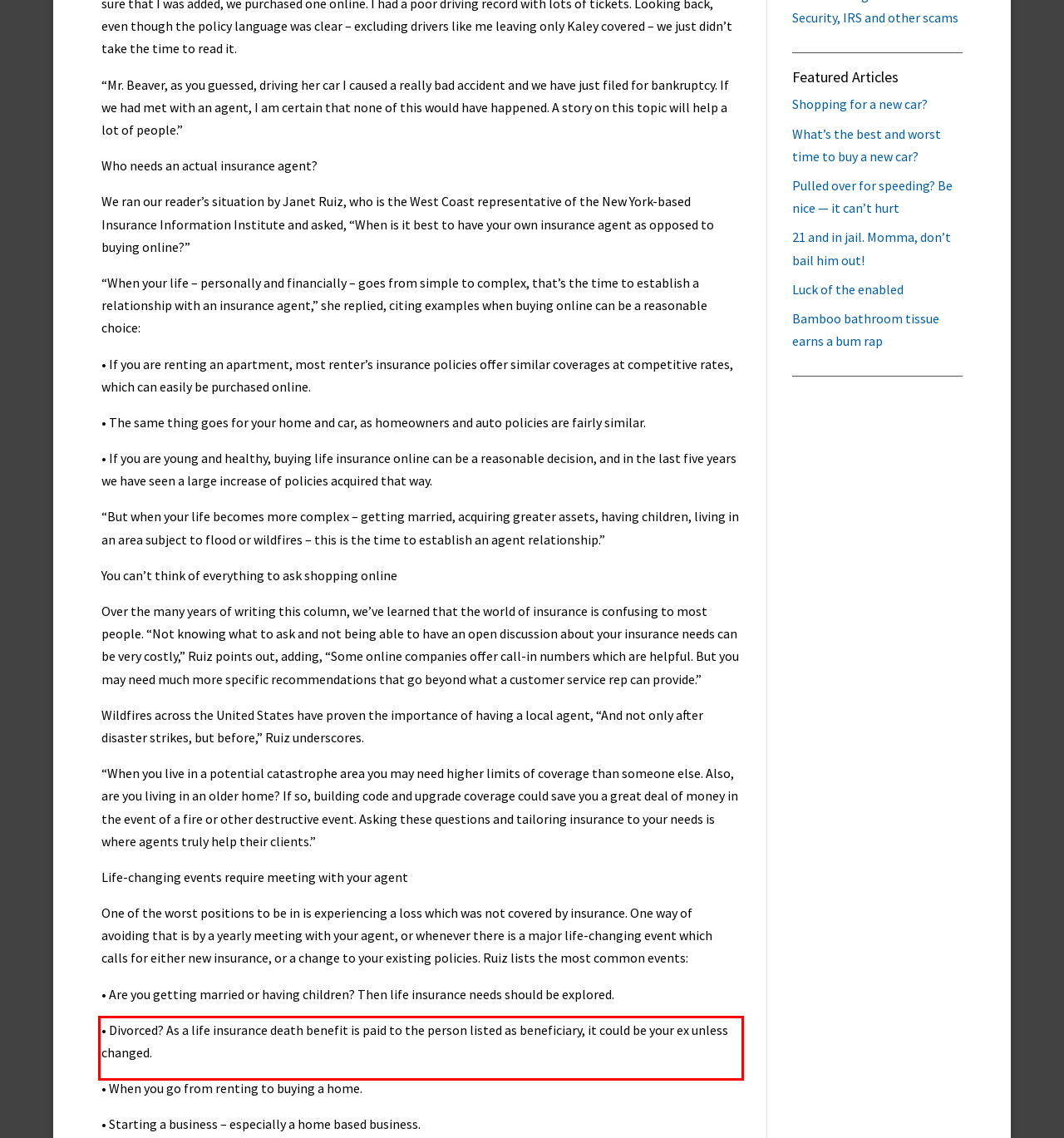Please perform OCR on the text within the red rectangle in the webpage screenshot and return the text content.

• Divorced? As a life insurance death benefit is paid to the person listed as beneficiary, it could be your ex unless changed.